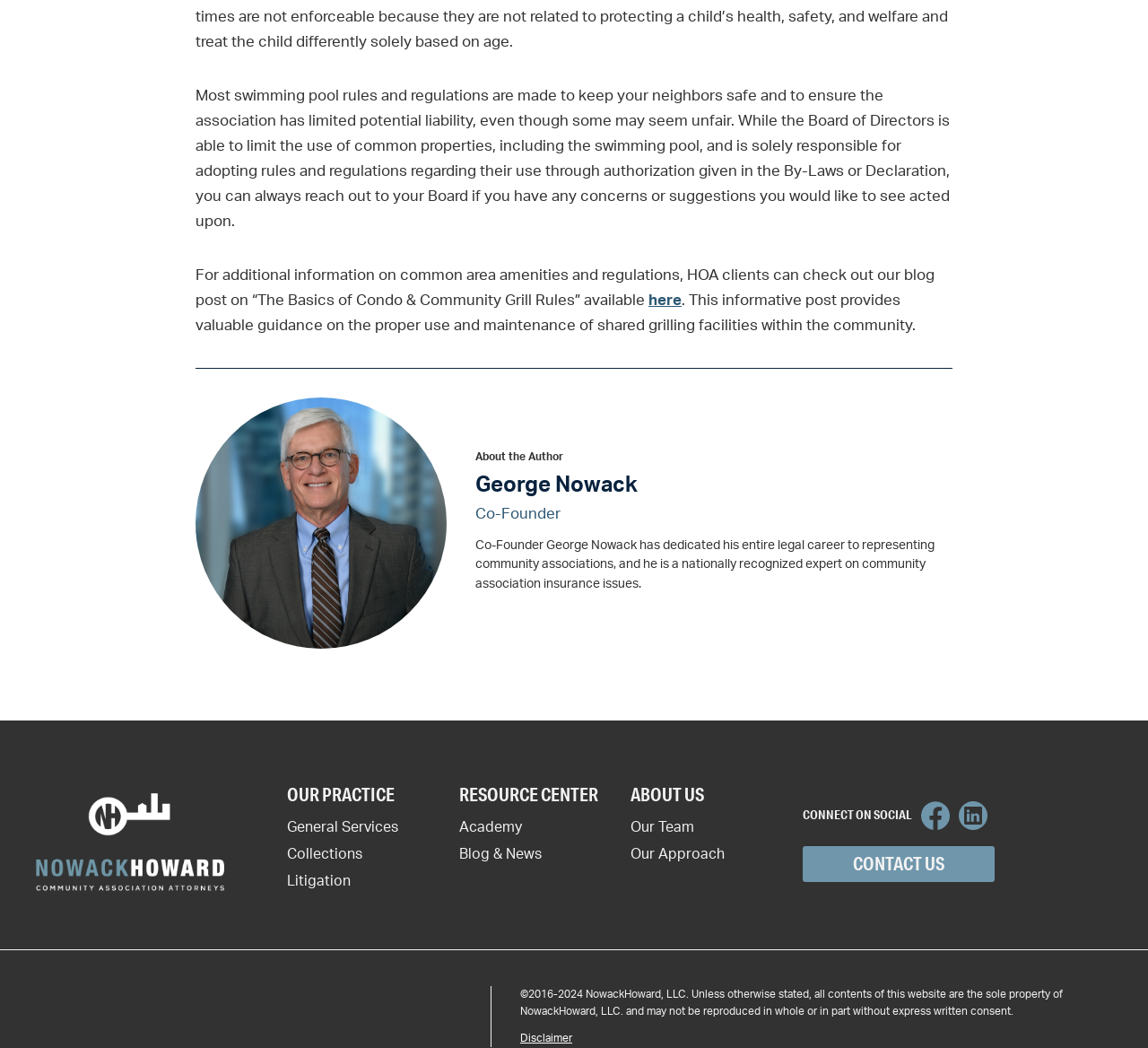What is the purpose of the 'CONTACT US' button?
Refer to the screenshot and deliver a thorough answer to the question presented.

The 'CONTACT US' button is likely used to contact the law firm, Nowack Howard, as it is a call-to-action element in the footer section of the webpage.